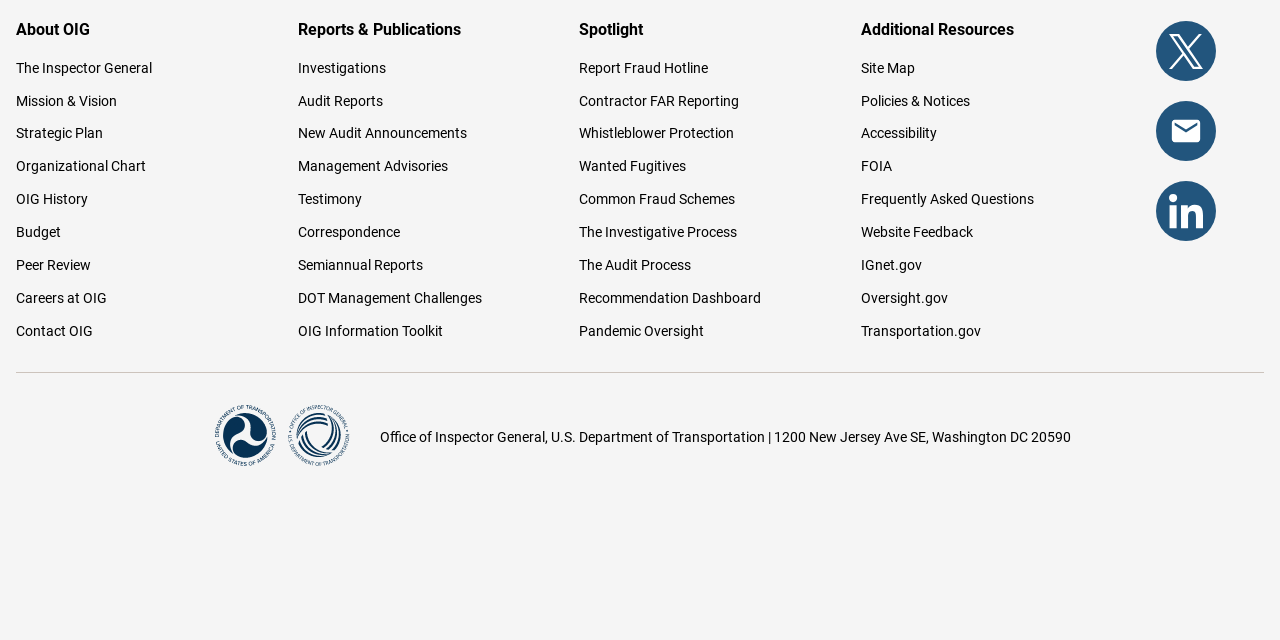Based on the element description: "alt="Want to be a blogger?"", identify the bounding box coordinates for this UI element. The coordinates must be four float numbers between 0 and 1, listed as [left, top, right, bottom].

None